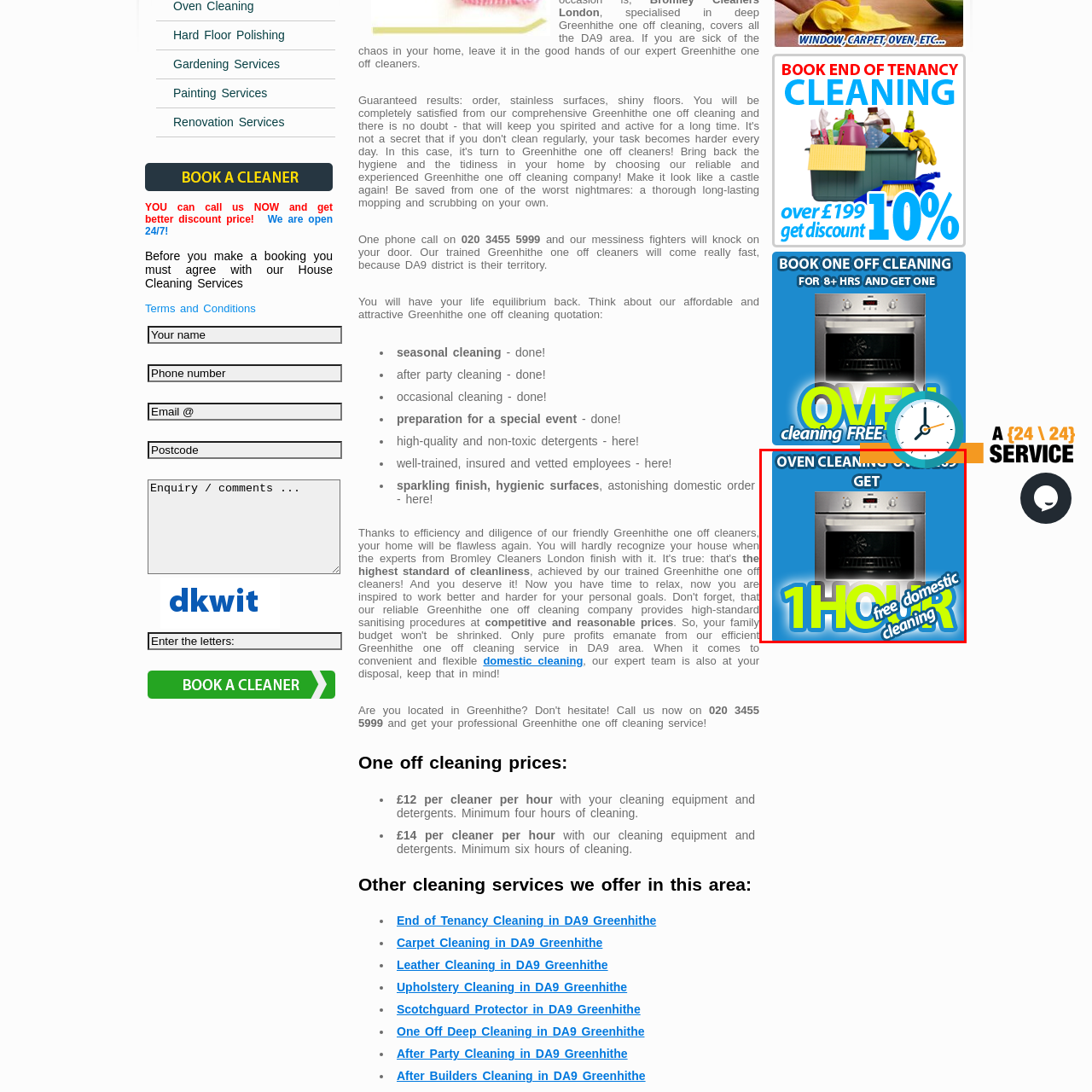What is the service being advertised?  
Carefully review the image highlighted by the red outline and respond with a comprehensive answer based on the image's content.

The image features a modern, silver oven prominently displayed against a bright blue background, and the text at the top reads 'OVEN CLEANING OFFERS', which clearly indicates that the service being advertised is oven cleaning.